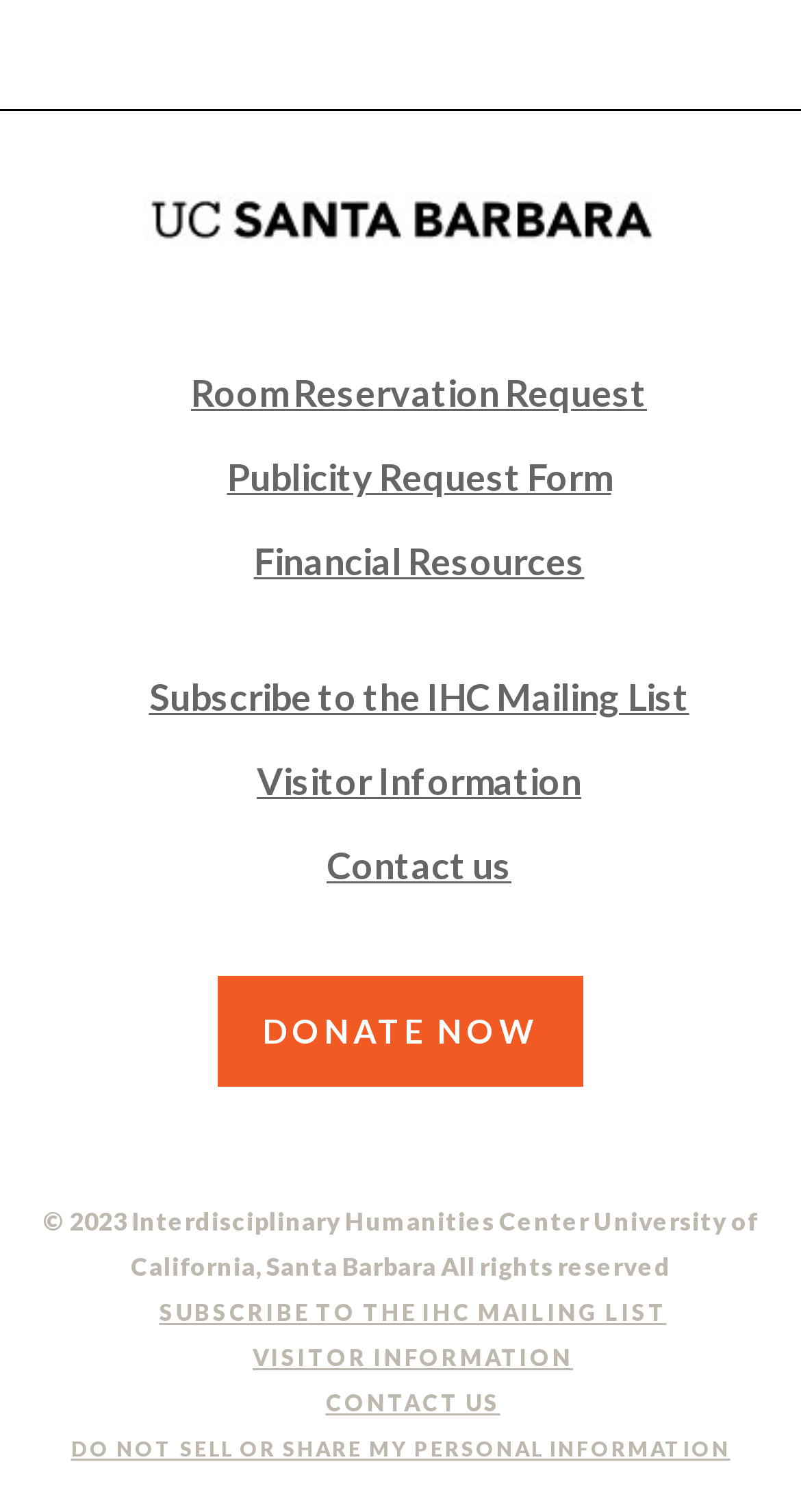Locate the bounding box coordinates of the clickable part needed for the task: "Subscribe to the IHC mailing list".

[0.199, 0.859, 0.832, 0.877]